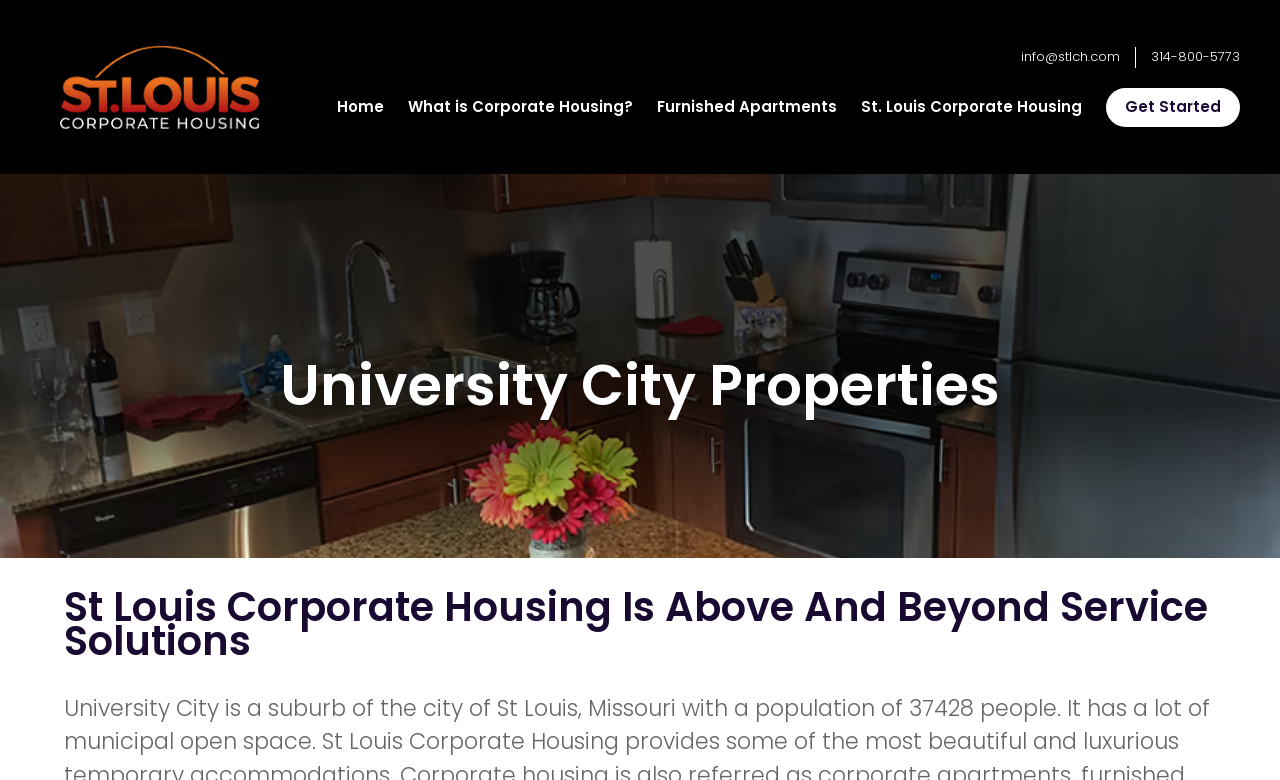How many links are in the navigation menu?
Please give a detailed and elaborate answer to the question.

I counted the links in the navigation menu, which are 'Home', 'What is Corporate Housing?', 'Furnished Apartments', 'St. Louis Corporate Housing', and 'Get Started', for a total of 5 links.